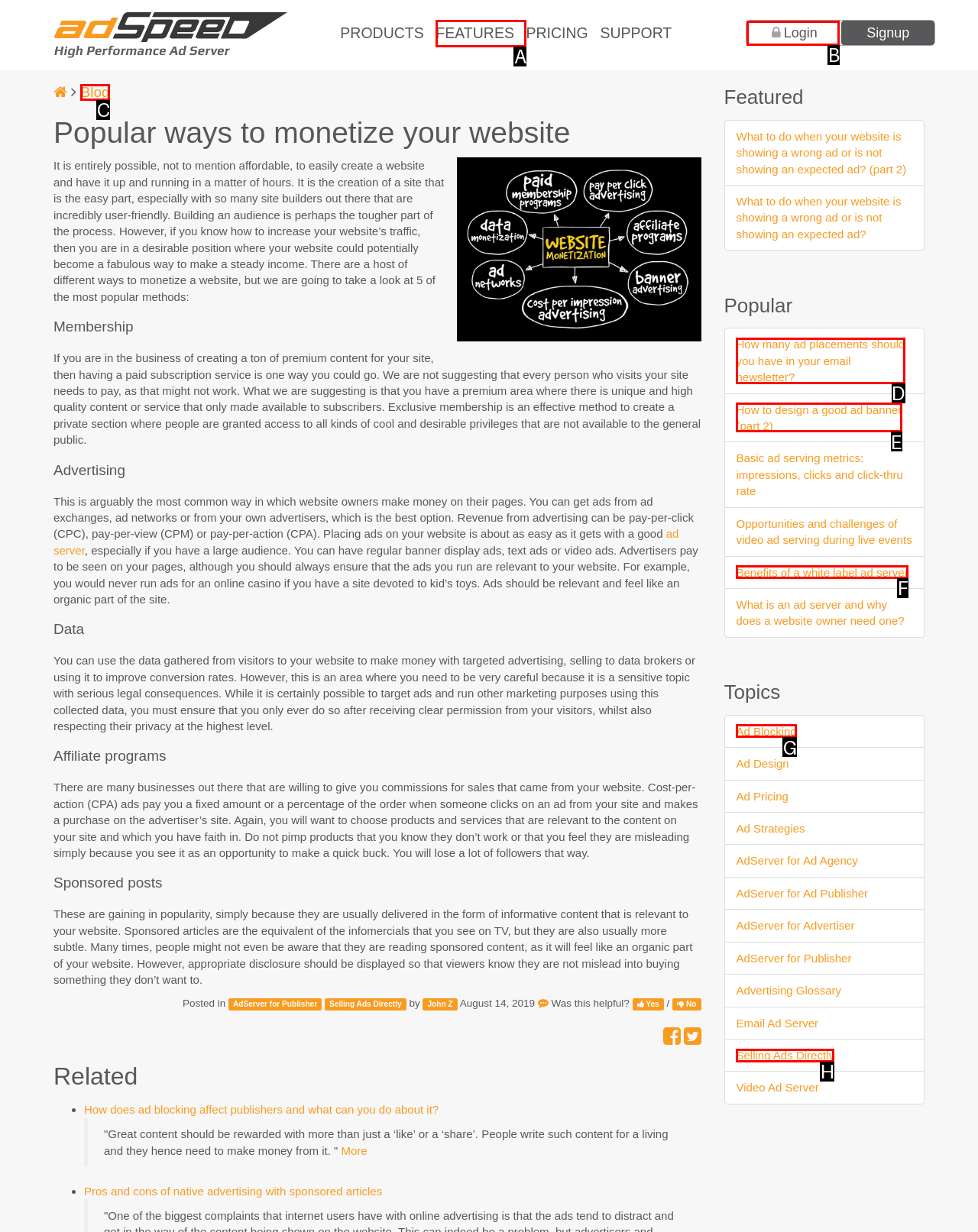Identify the letter of the UI element that fits the description: Features
Respond with the letter of the option directly.

A